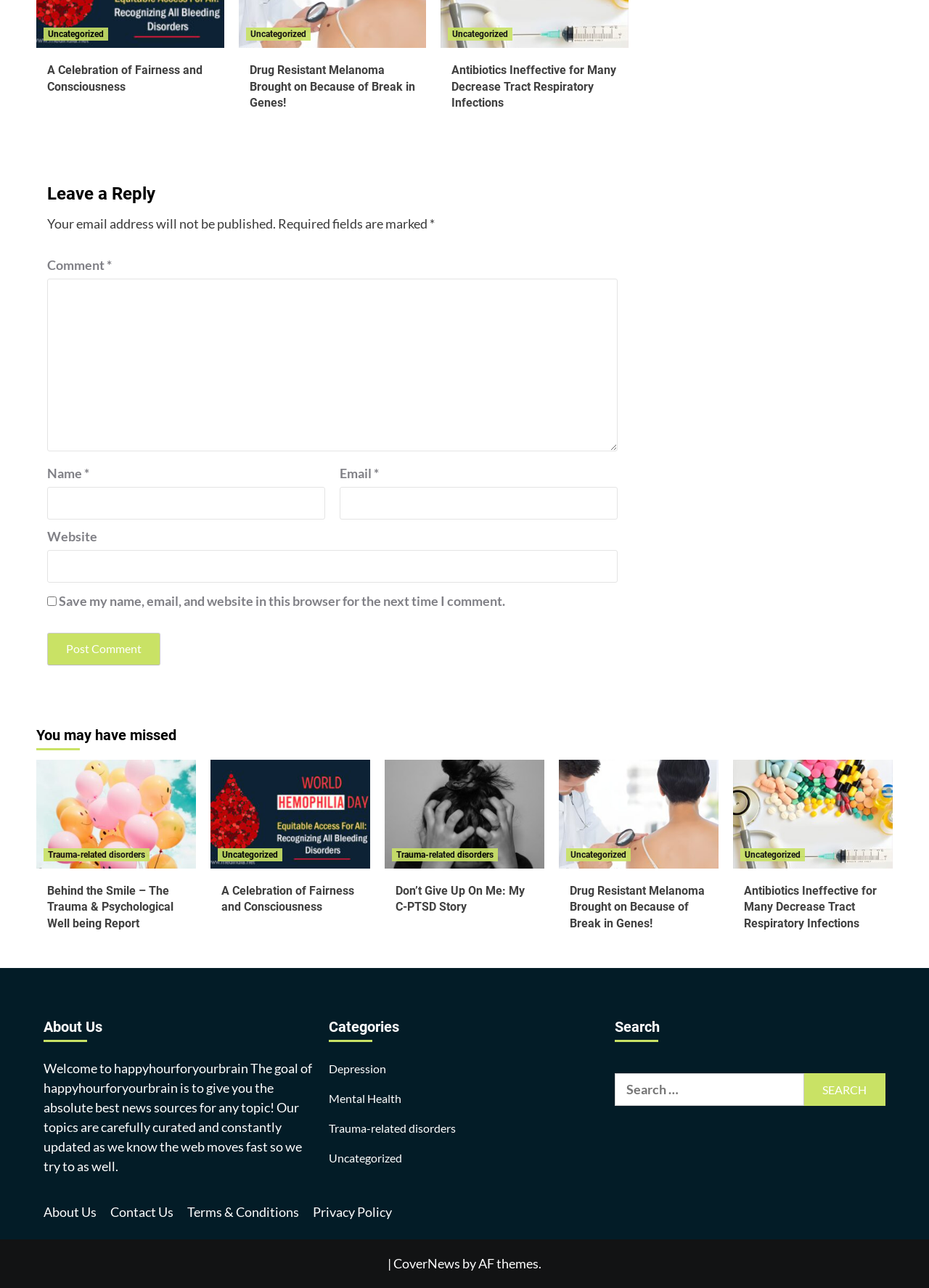Is there a search function on the website?
Please provide a comprehensive answer to the question based on the webpage screenshot.

I found a search box with a 'Search' button, which indicates that there is a search function on the website.